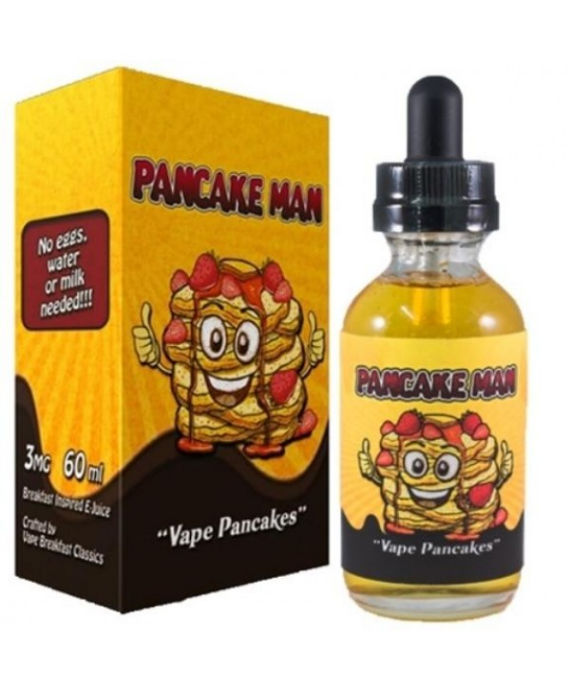Describe every significant element in the image thoroughly.

The image features the "Pancake Man" e-liquid, a product from the Breakfast Classics line. The bottle is prominently displayed alongside its packaging. The bottle, made of clear glass, contains a golden e-liquid and is topped with a dropper cap for easy dispensing. The labeling on the bottle prominently features the playful character of Pancake Man, an animated figure represented with stacks of pancakes, a cheerful face, and topped with strawberries and whipped cream.

The packaging showcases a bright and inviting design, with the words "Pancake Man" prominently featured in bold lettering. It also includes important product information: "No eggs, water or milk needed!!!" and details such as the nicotine strength of 3 mg and a volume of 60 ml. This product is marketed as a breakfast-inspired vape juice, encapsulating the delightful flavors of pancakes in a convenient e-liquid form.